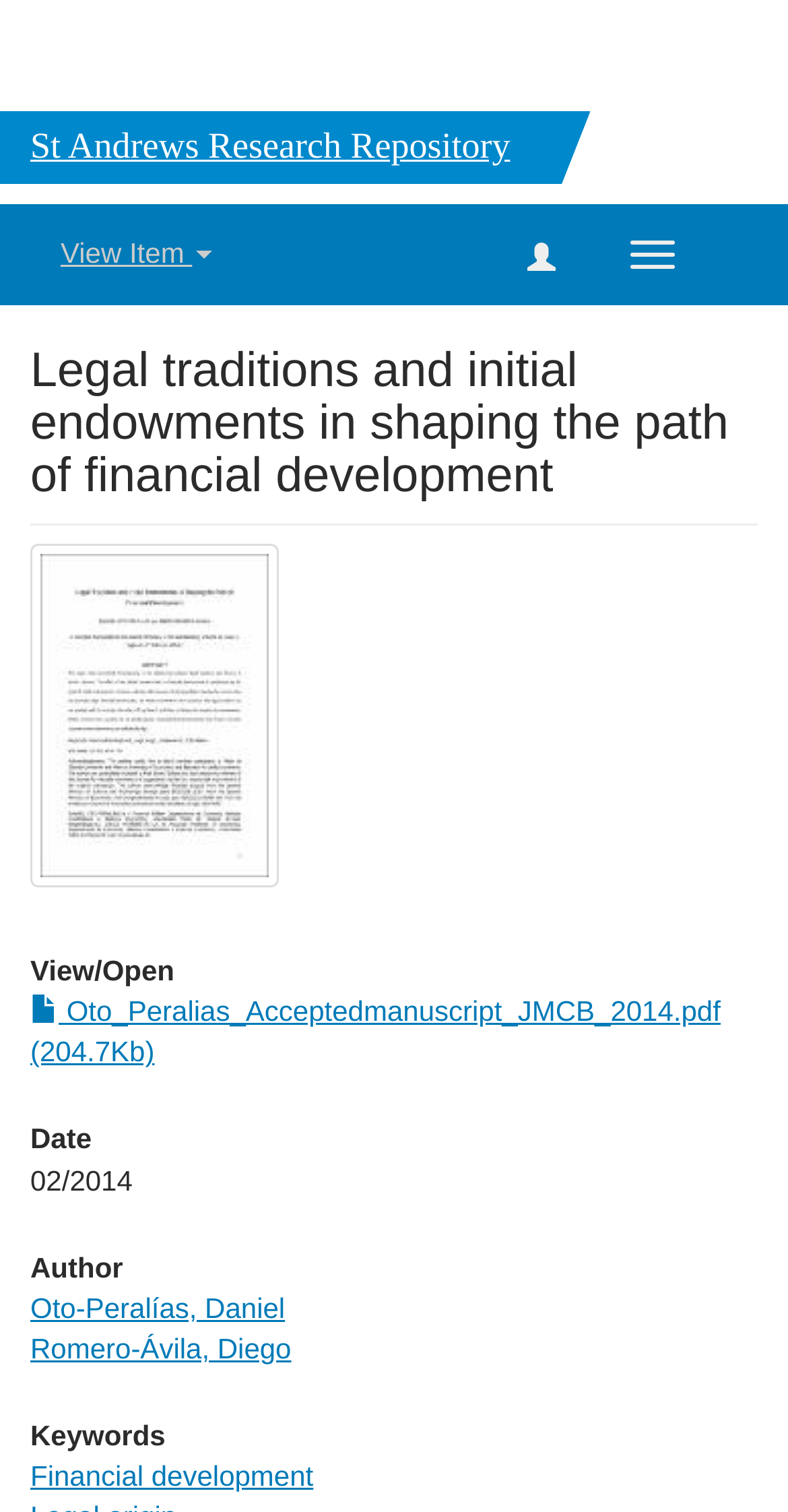Review the image closely and give a comprehensive answer to the question: What is the name of the repository?

I found the answer by looking at the heading element with the text 'St Andrews Research Repository' at the top of the webpage.